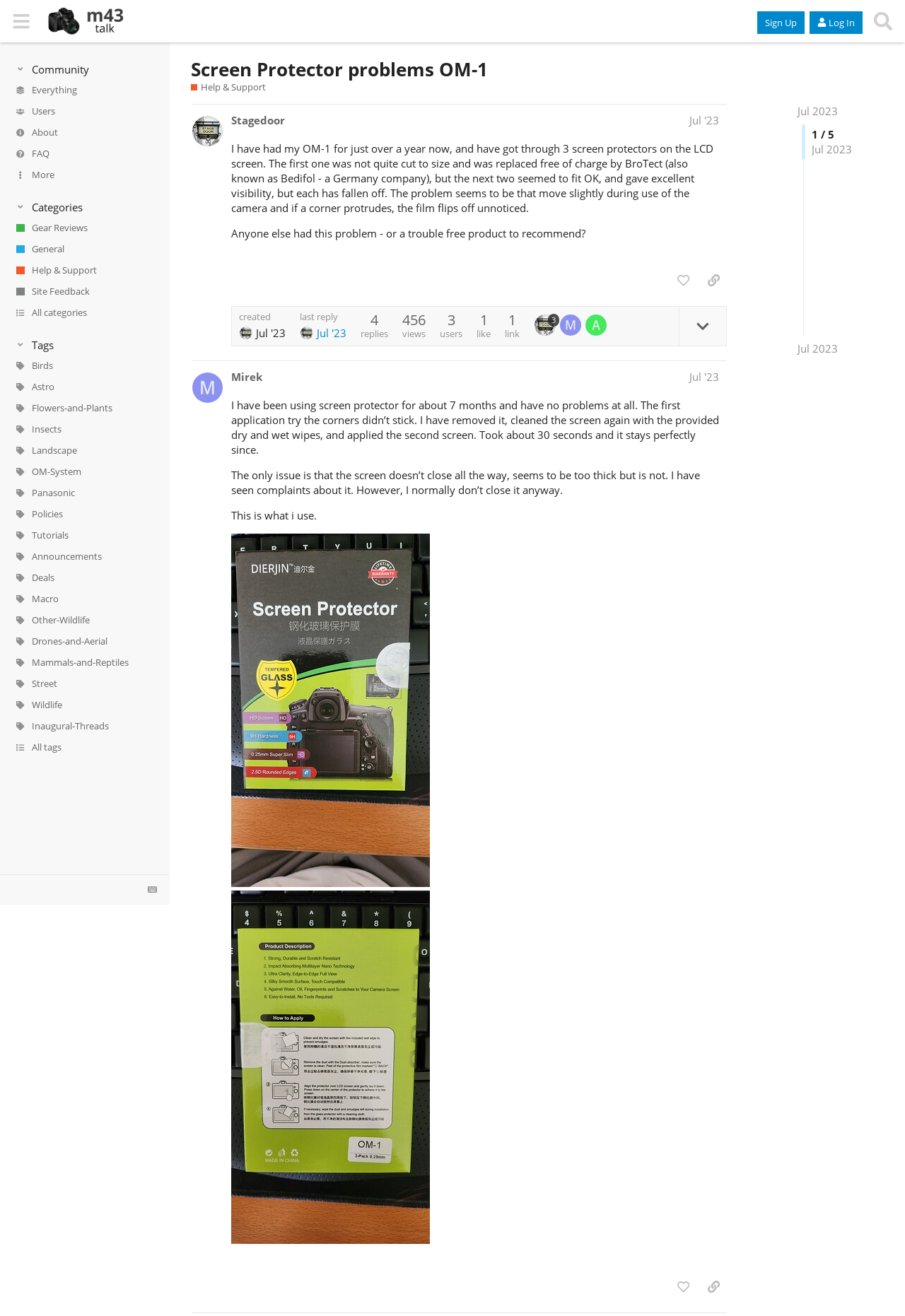Create a detailed narrative describing the layout and content of the webpage.

This webpage appears to be a forum or discussion board focused on photography, specifically related to Micro 43 (Four Thirds) cameras. At the top of the page, there is a header section with several buttons and links, including a "Hide sidebar" button, a "Sign Up" button, a "Log In" button, and a "Search" button. There is also a community section with links to "Everything", "Users", "About", "FAQ", and other categories.

Below the header section, there is a sidebar on the left side of the page with several links to categories, including "Gear Reviews", "General", "Help & Support", and others. Each category has an associated icon. There are also links to specific topics, such as "Birds", "Astro", "Flowers-and-Plants", and others, each with an icon.

The main content area of the page appears to be a discussion thread, with a heading that reads "Screen Protector problems OM-1". There is a post from a user, @Stagedoor, with a timestamp of July 10, 2023, 3:44 pm. The post has a brief description, and there is a link to "Help & Support" and a call to action to post about gear problems.

At the bottom of the page, there is a pagination section with a "1 / 5" indicator, suggesting that there are multiple pages of discussion. There is also a link to "Jul 2023", which may be a link to a specific date or archive of posts.